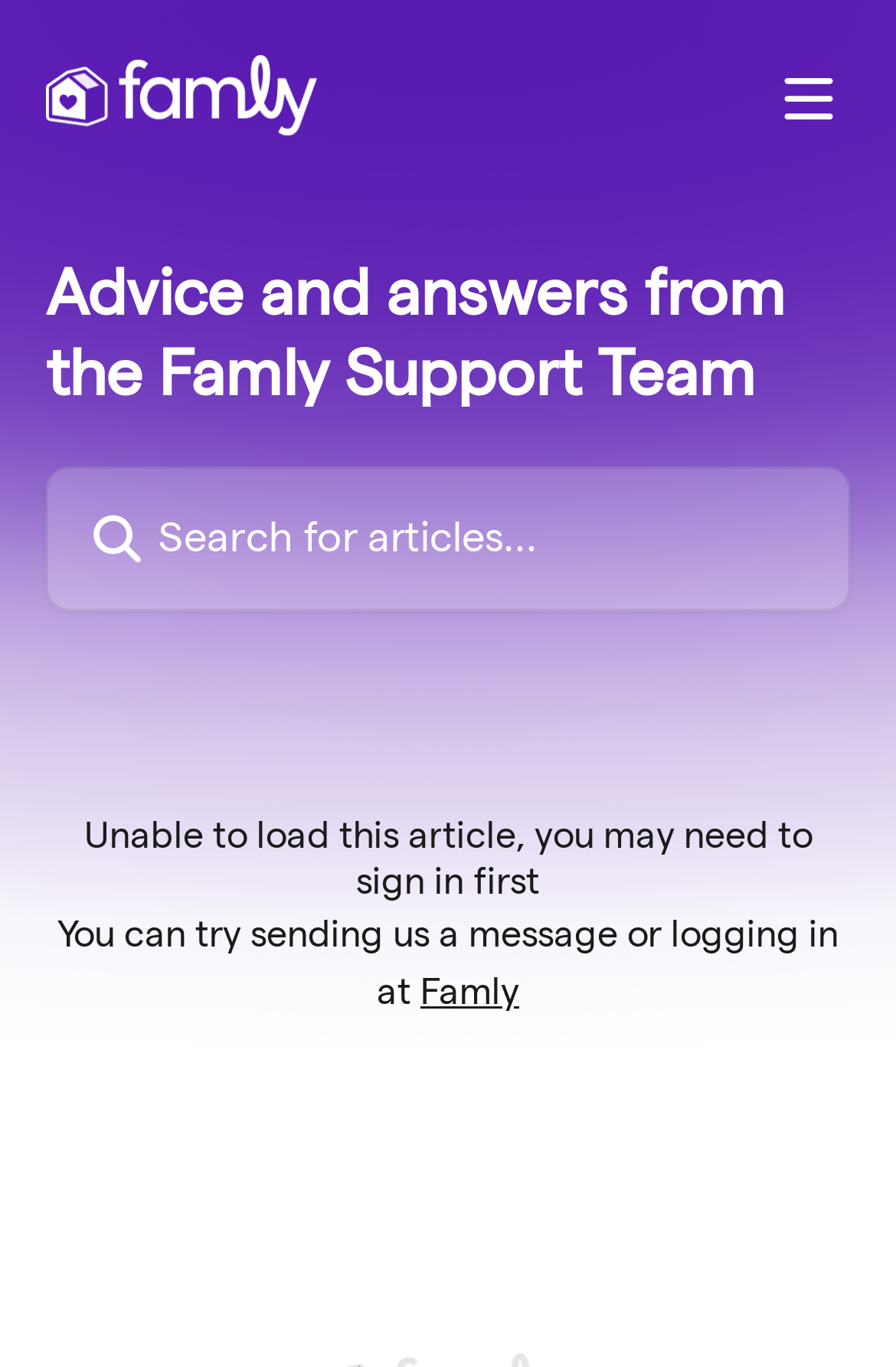Find the bounding box coordinates for the HTML element described as: "name="q" placeholder="Search for articles..."". The coordinates should consist of four float values between 0 and 1, i.e., [left, top, right, bottom].

[0.051, 0.342, 0.949, 0.447]